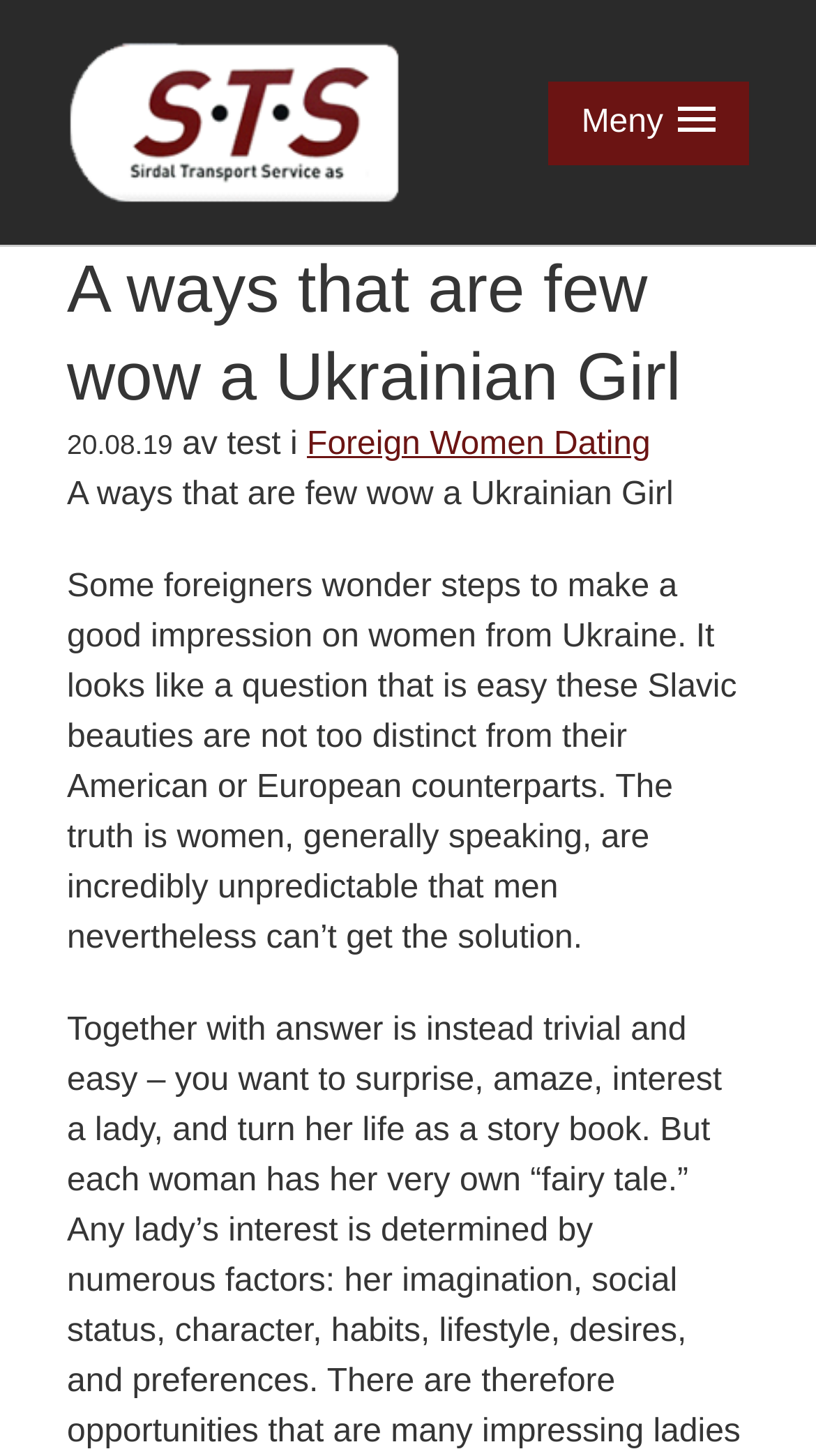Generate the text content of the main headline of the webpage.

A ways that are few wow a Ukrainian Girl